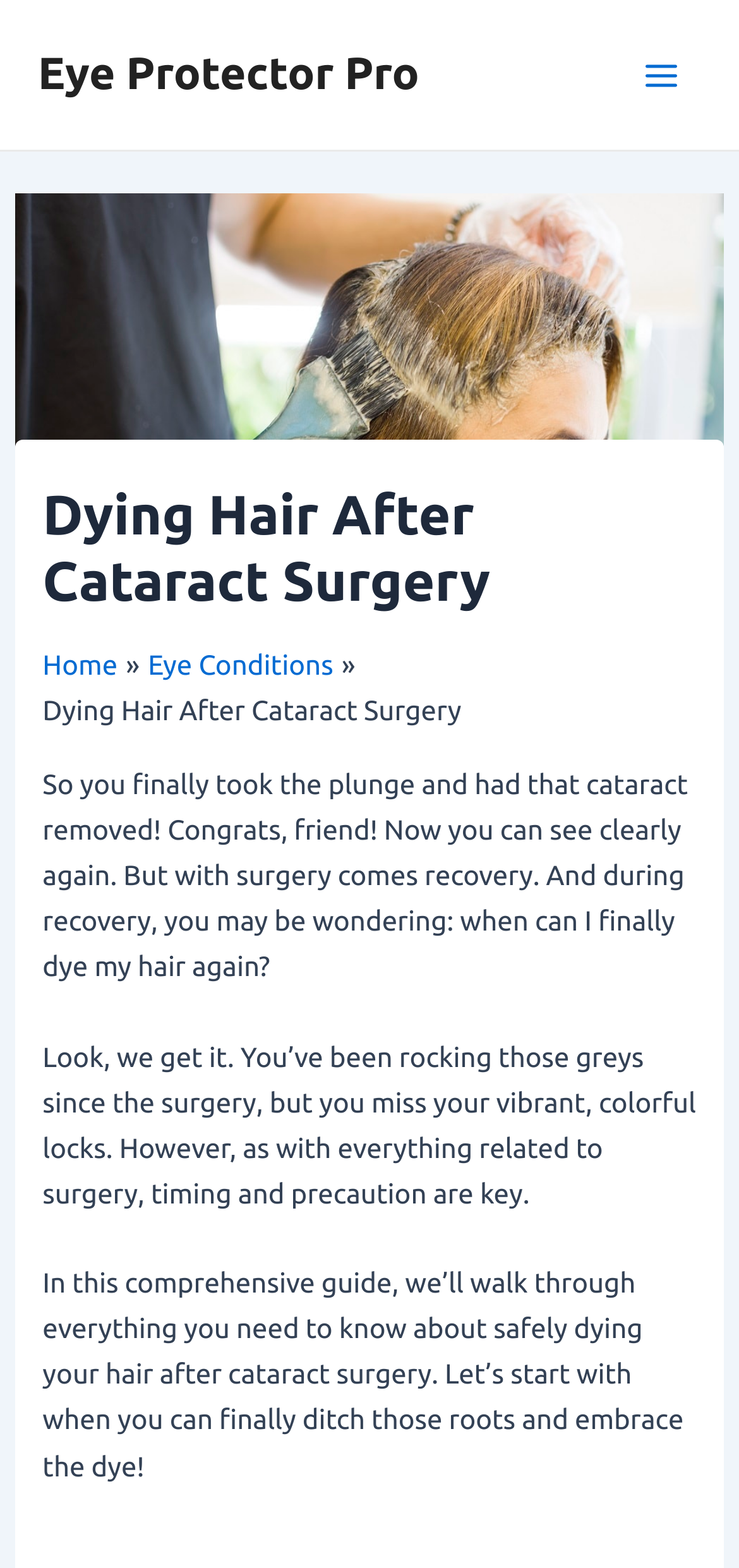Bounding box coordinates are to be given in the format (top-left x, top-left y, bottom-right x, bottom-right y). All values must be floating point numbers between 0 and 1. Provide the bounding box coordinate for the UI element described as: Main Menu

[0.841, 0.022, 0.949, 0.073]